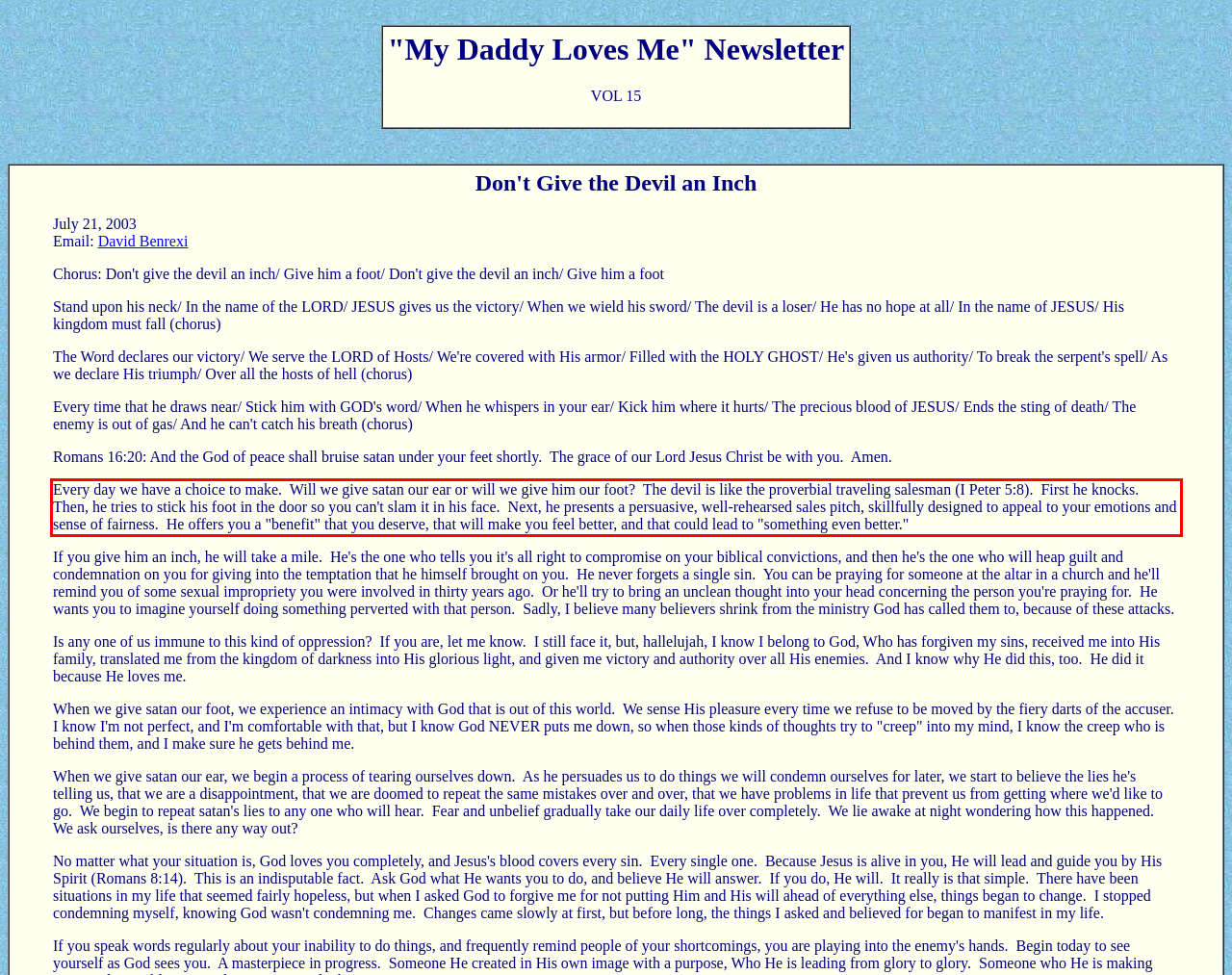You are given a screenshot with a red rectangle. Identify and extract the text within this red bounding box using OCR.

Every day we have a choice to make. Will we give satan our ear or will we give him our foot? The devil is like the proverbial traveling salesman (I Peter 5:8). First he knocks. Then, he tries to stick his foot in the door so you can't slam it in his face. Next, he presents a persuasive, well-rehearsed sales pitch, skillfully designed to appeal to your emotions and sense of fairness. He offers you a "benefit" that you deserve, that will make you feel better, and that could lead to "something even better."